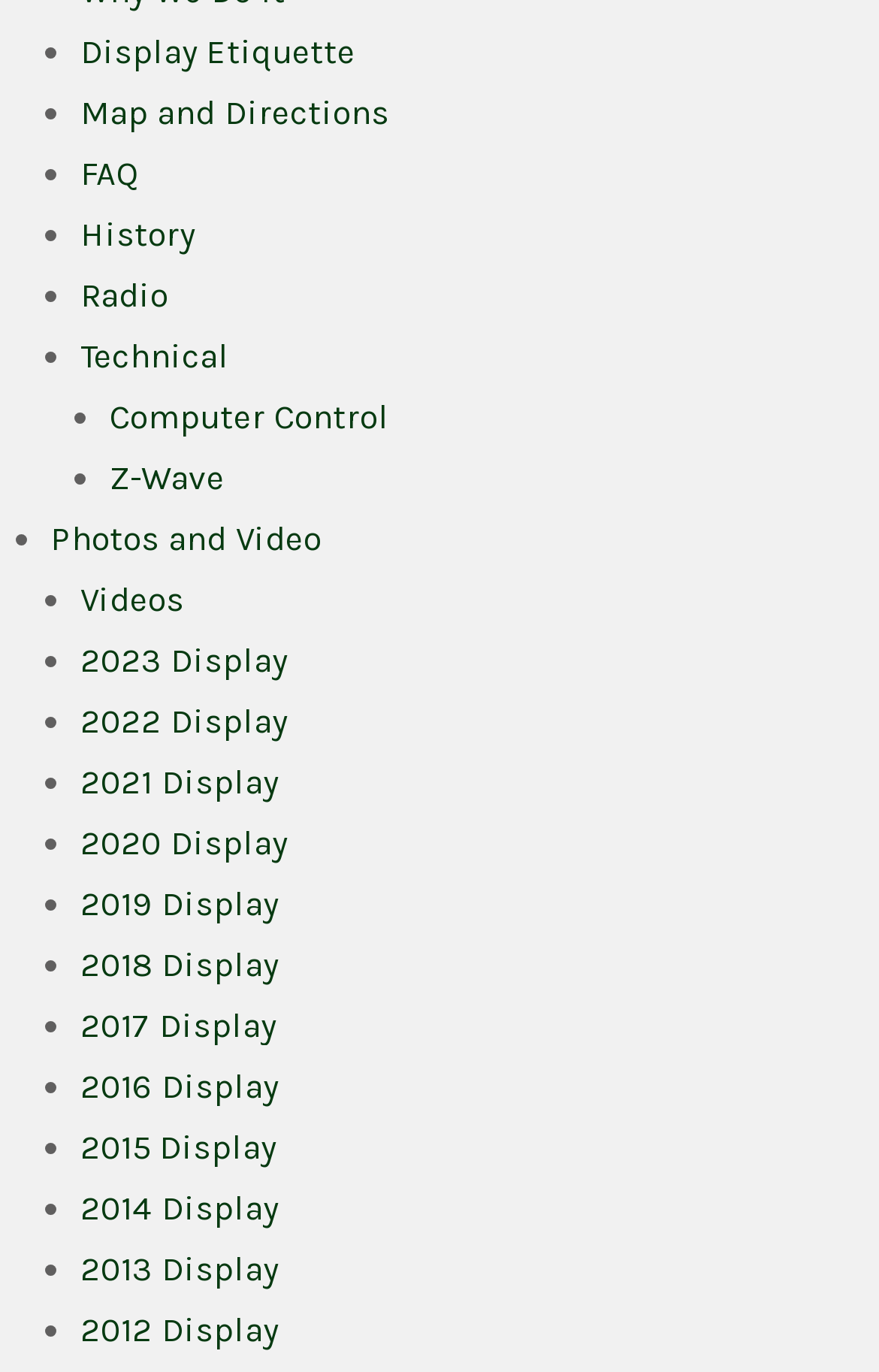What is the last link in the list?
Based on the image content, provide your answer in one word or a short phrase.

2012 Display